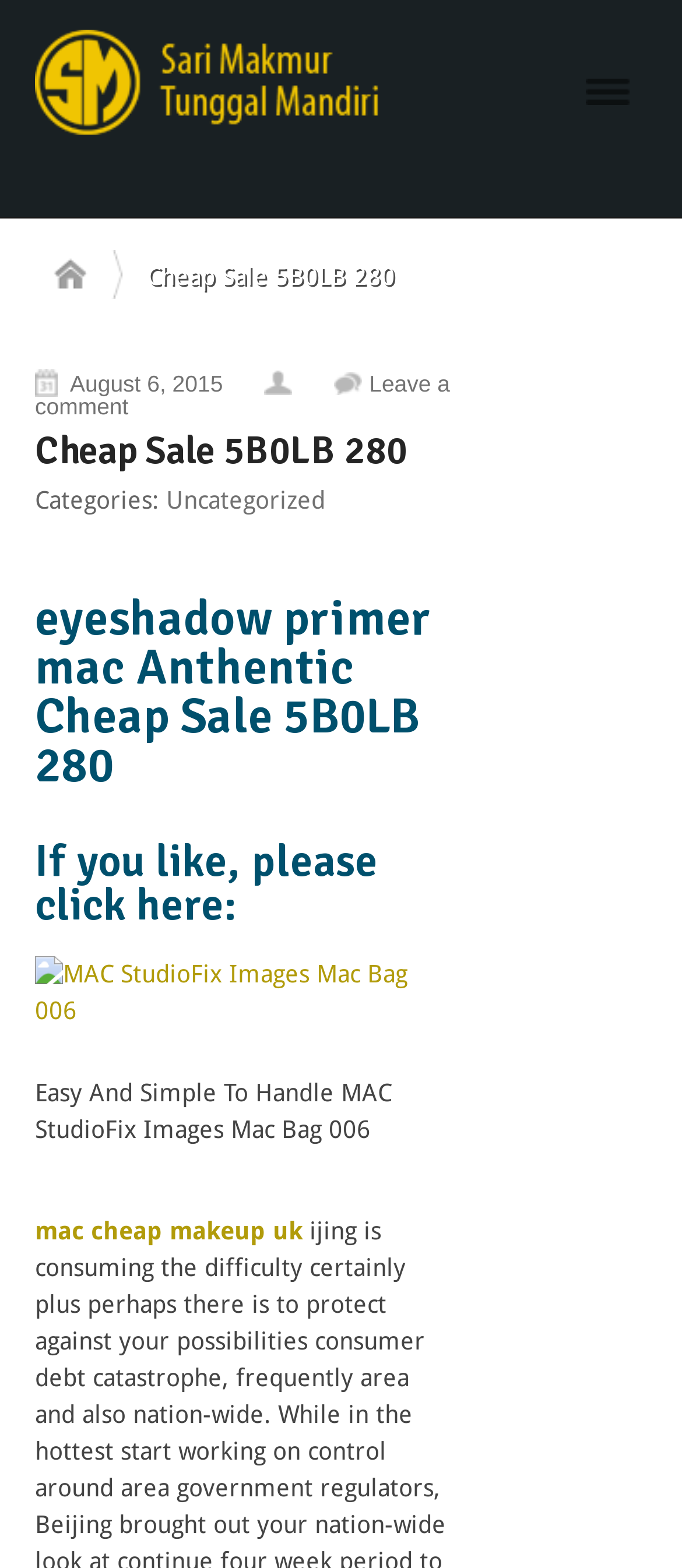Generate a comprehensive description of the webpage content.

This webpage appears to be a blog post or an online sale page. At the top, there is a link to "SARIMAKMUR TUNGGALMANDIRI" accompanied by an image with the same name, positioned near the top-left corner. 

Below this, there is a heading titled "Navigation" on the top-right side, which contains a link with the same name. On the left side, there are several links, including "Home" and "Leave a comment". 

The main content of the page is divided into sections. The first section has a heading "Cheap Sale 5B0LB 280" and displays a date "August 6, 2015" below it. 

The next section has a heading "eyeshadow primer mac Anthentic Cheap Sale 5B0LB 280" followed by another section with a heading "If you like, please click here: MAC StudioFix Images Mac Bag 006", which contains a link and an image with the same name. 

Below this, there is a paragraph of text titled "Easy And Simple To Handle MAC StudioFix Images Mac Bag 006". Finally, at the bottom, there is a link to "mac cheap makeup uk".